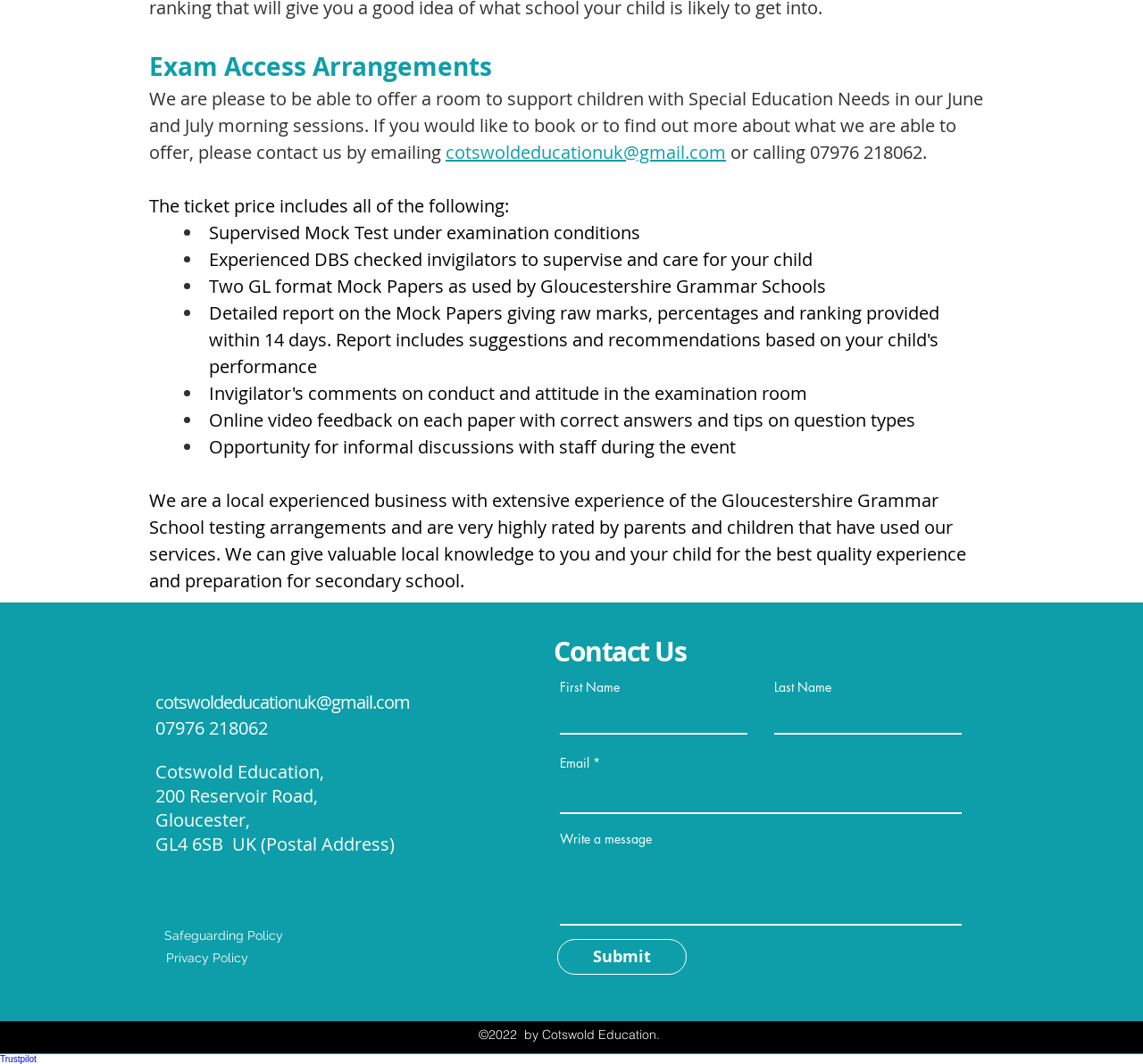Provide a brief response using a word or short phrase to this question:
What is the email address to contact for Exam Access Arrangements?

cotswoldeducationuk@gmail.com